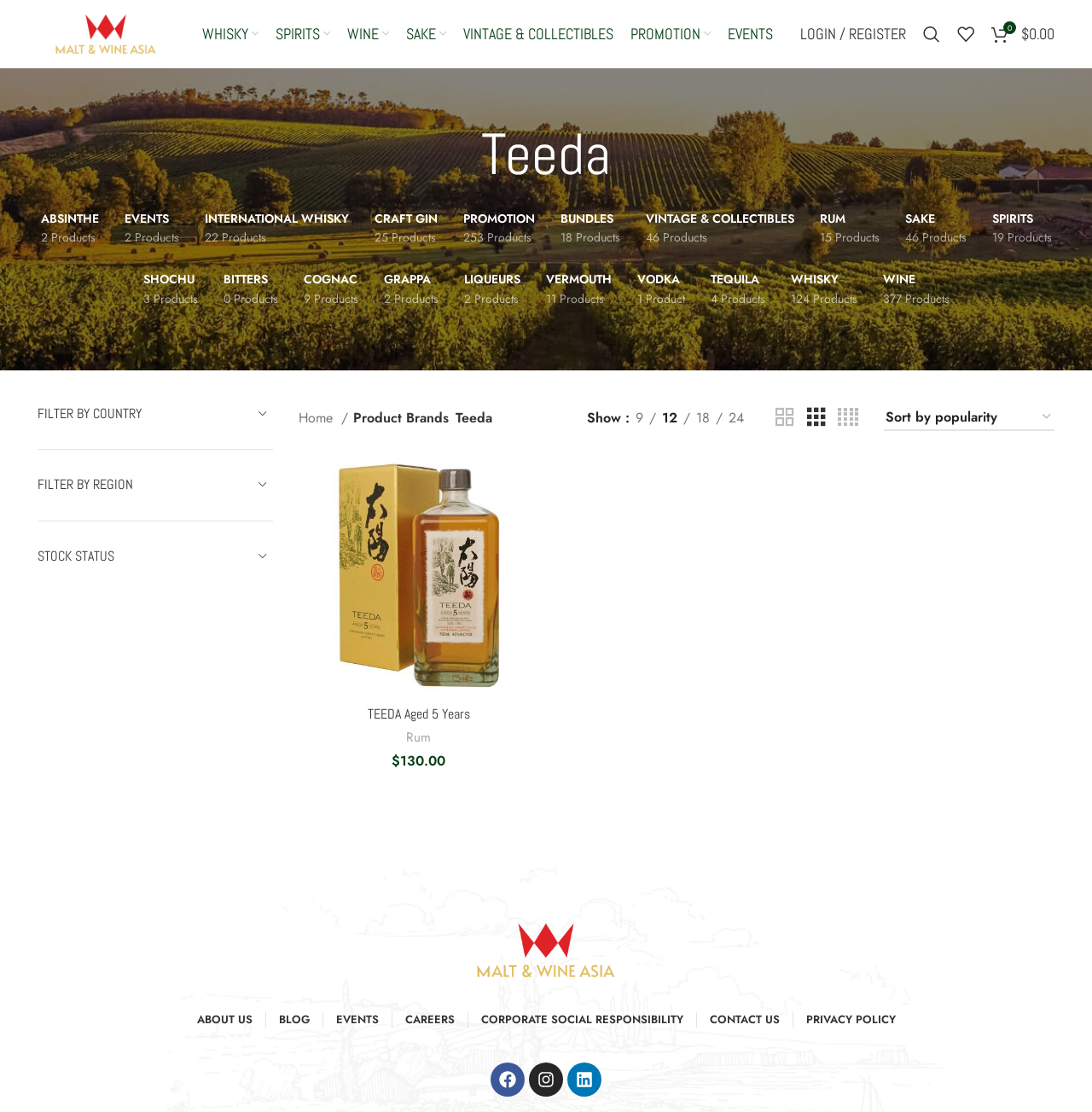Locate the bounding box coordinates of the item that should be clicked to fulfill the instruction: "View product details of TEEDA Aged 5 Years".

[0.273, 0.411, 0.493, 0.627]